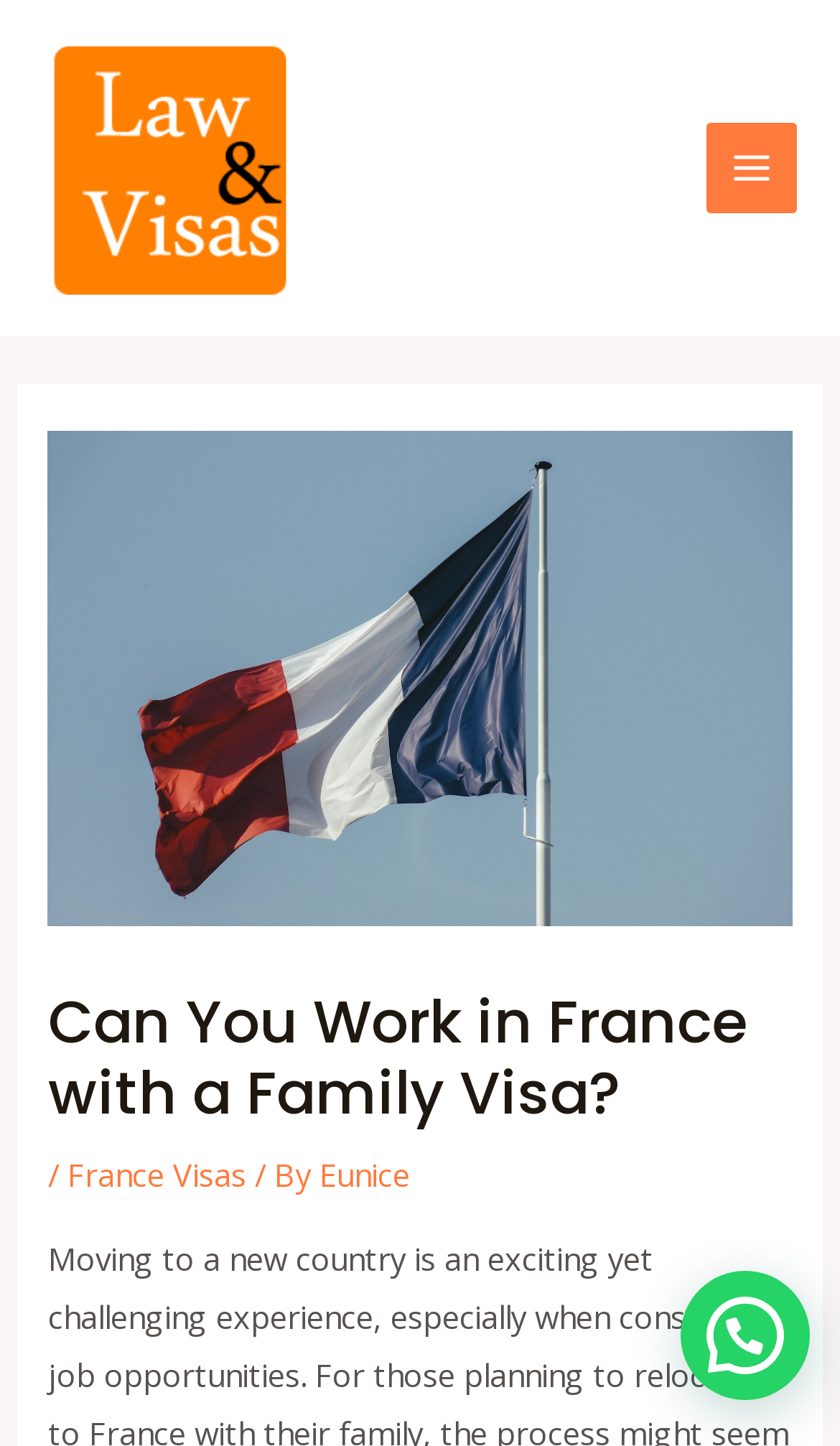From the details in the image, provide a thorough response to the question: How many links are in the main menu?

The main menu is located at the top right corner of the webpage, and it has 4 links: 'France Business Visa Requirements', 'France Visas', 'Eunice', and the logo link.